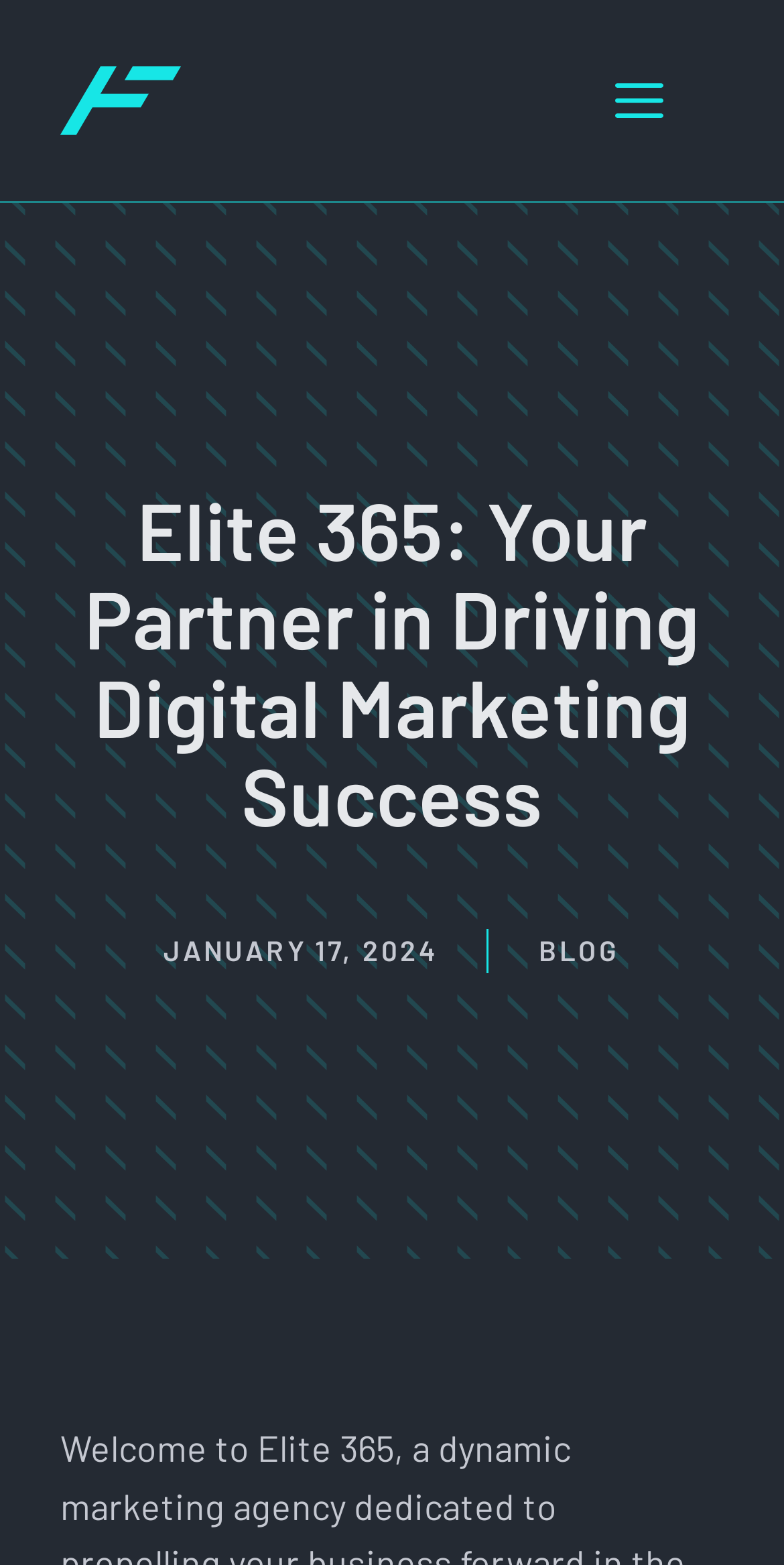Identify the bounding box coordinates for the UI element described as follows: alt="elite-365.com". Use the format (top-left x, top-left y, bottom-right x, bottom-right y) and ensure all values are floating point numbers between 0 and 1.

[0.077, 0.047, 0.231, 0.075]